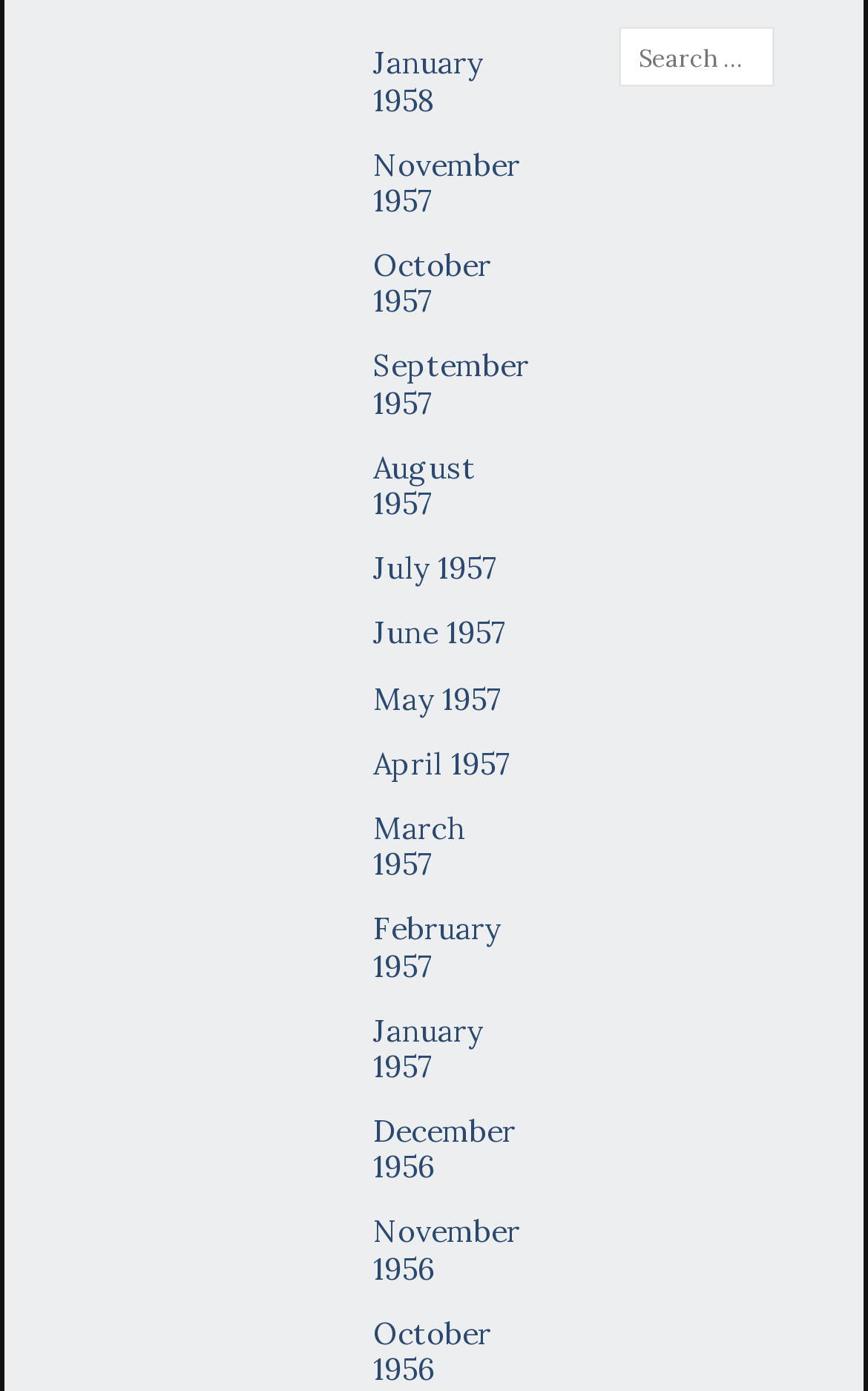Pinpoint the bounding box coordinates of the element to be clicked to execute the instruction: "Search for something".

[0.712, 0.02, 0.892, 0.063]